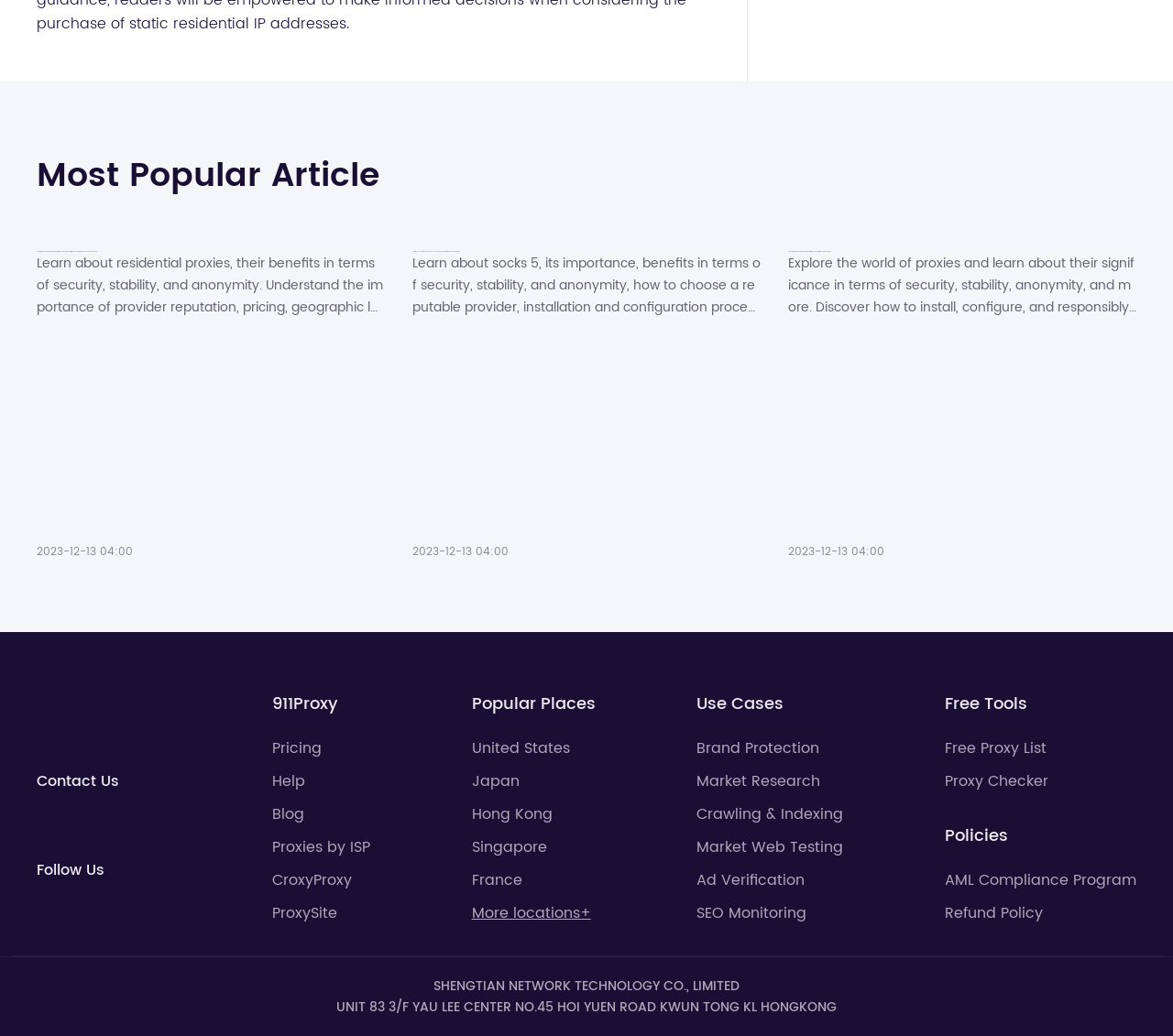Determine the bounding box coordinates for the area you should click to complete the following instruction: "View the pricing page".

[0.232, 0.707, 0.274, 0.739]